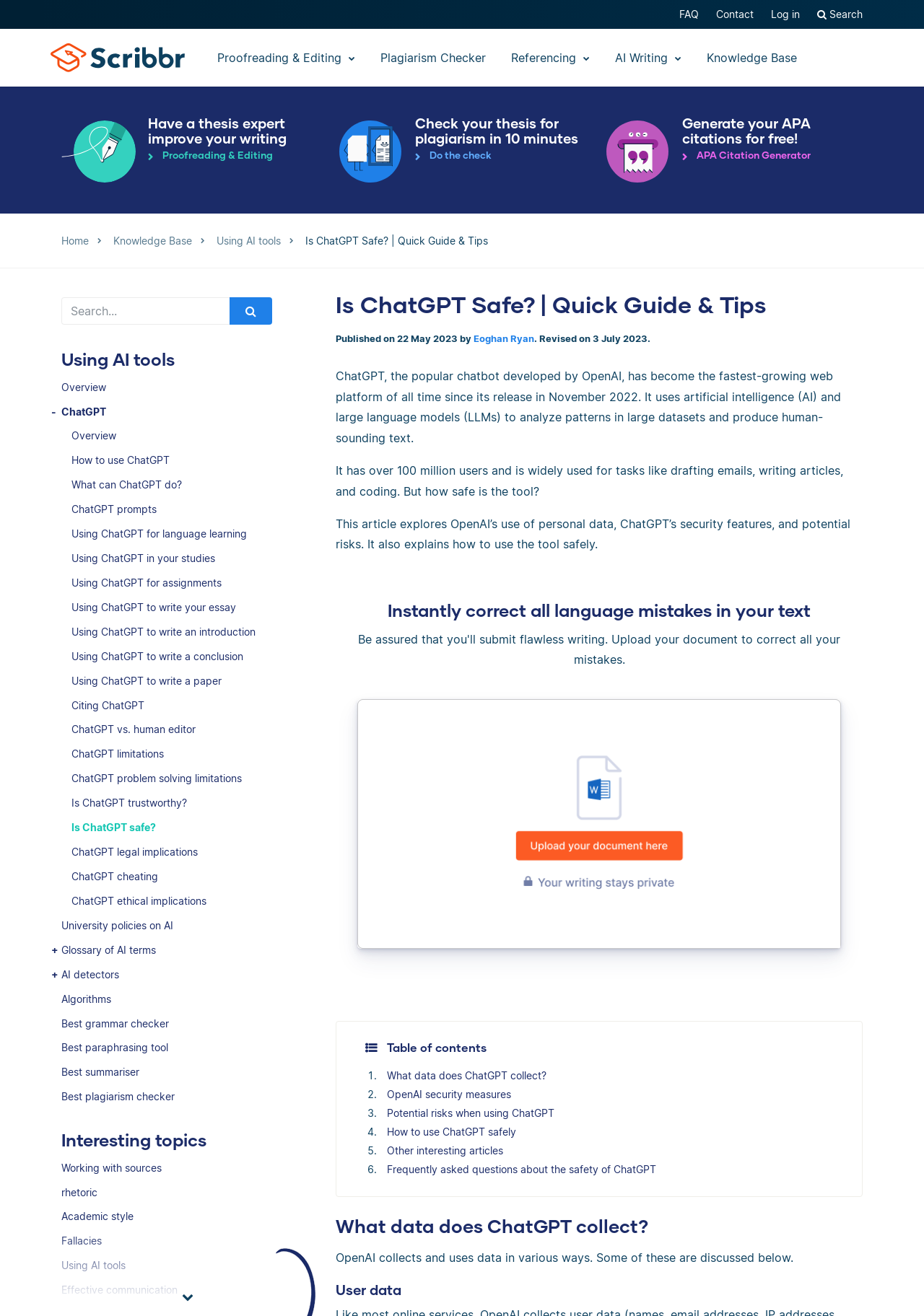What is the topic of this article?
Please answer the question with as much detail as possible using the screenshot.

The topic of this article can be inferred from the title 'Is ChatGPT Safe? | Quick Guide & Tips' and the content of the article, which discusses OpenAI's use of personal data, ChatGPT's security features, and potential risks.